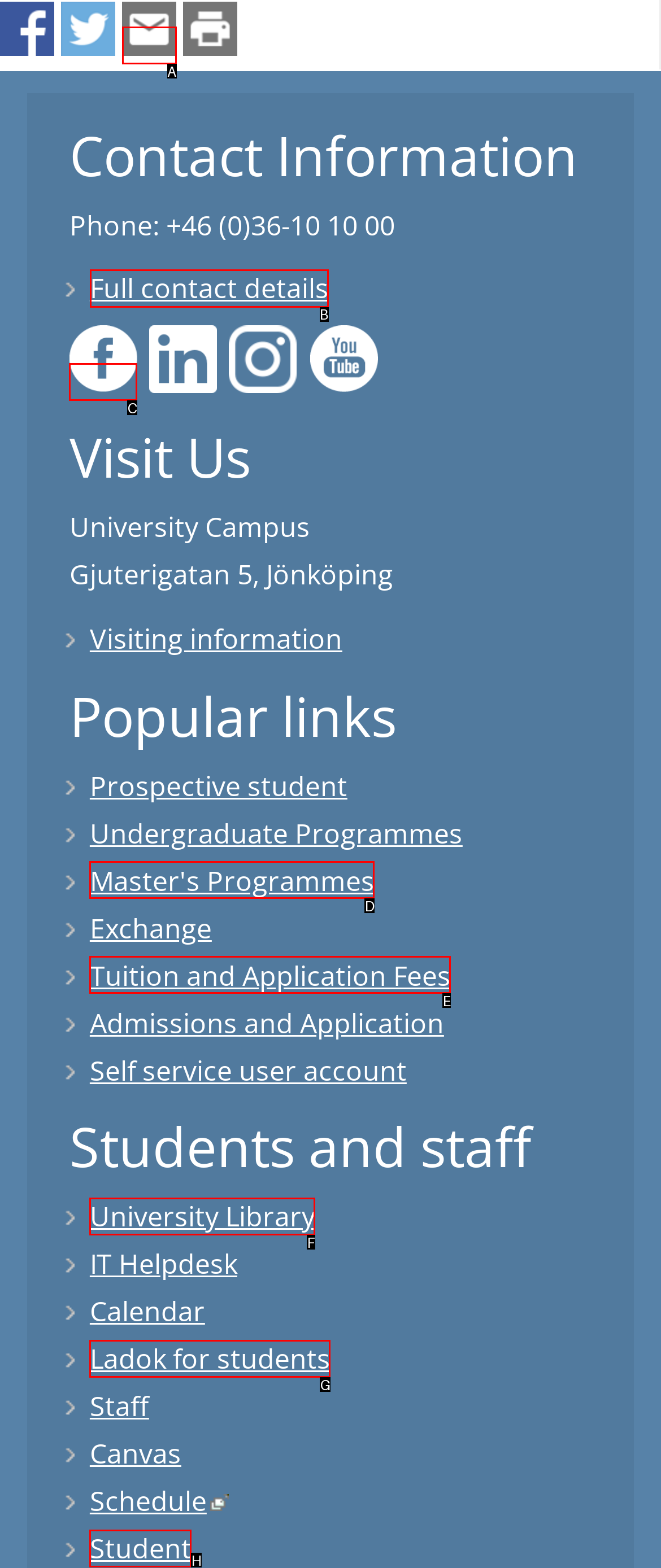Tell me which one HTML element I should click to complete the following task: Get full contact details Answer with the option's letter from the given choices directly.

B